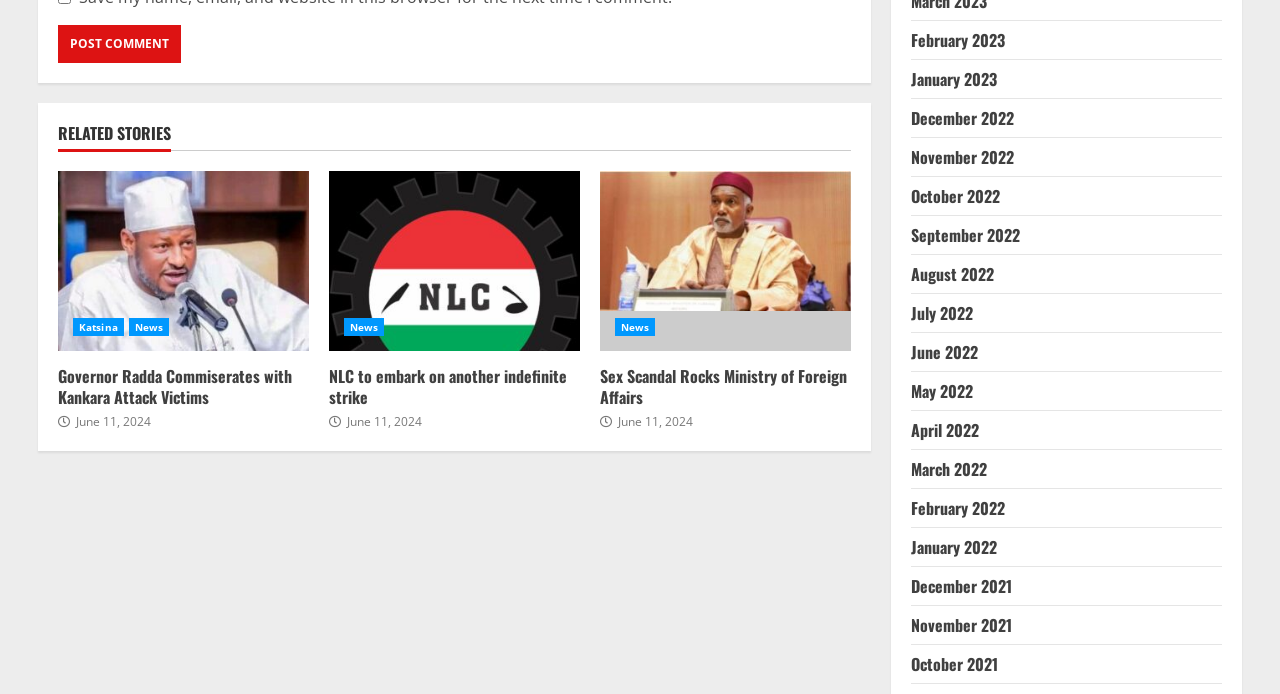Please find the bounding box coordinates for the clickable element needed to perform this instruction: "View news about Katsina".

[0.057, 0.458, 0.097, 0.484]